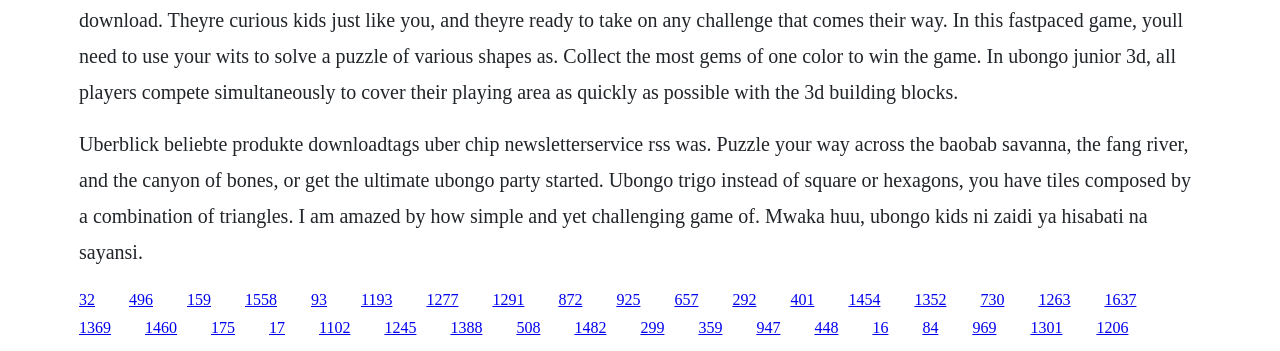Determine the bounding box coordinates of the section I need to click to execute the following instruction: "Visit the page about Puzzle". Provide the coordinates as four float numbers between 0 and 1, i.e., [left, top, right, bottom].

[0.146, 0.828, 0.165, 0.876]